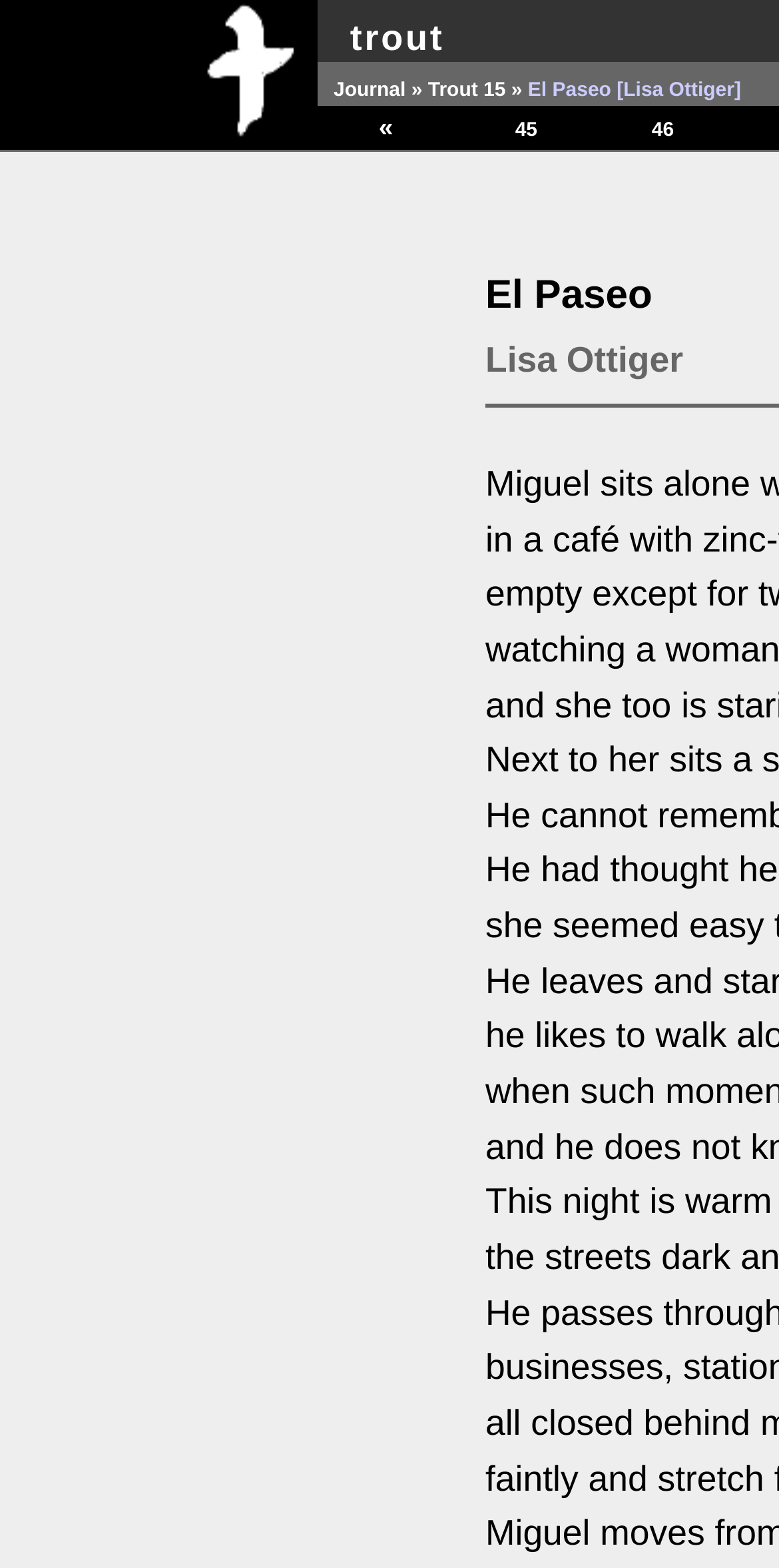Please answer the following question using a single word or phrase: 
What is the purpose of the '«' symbol?

Navigation